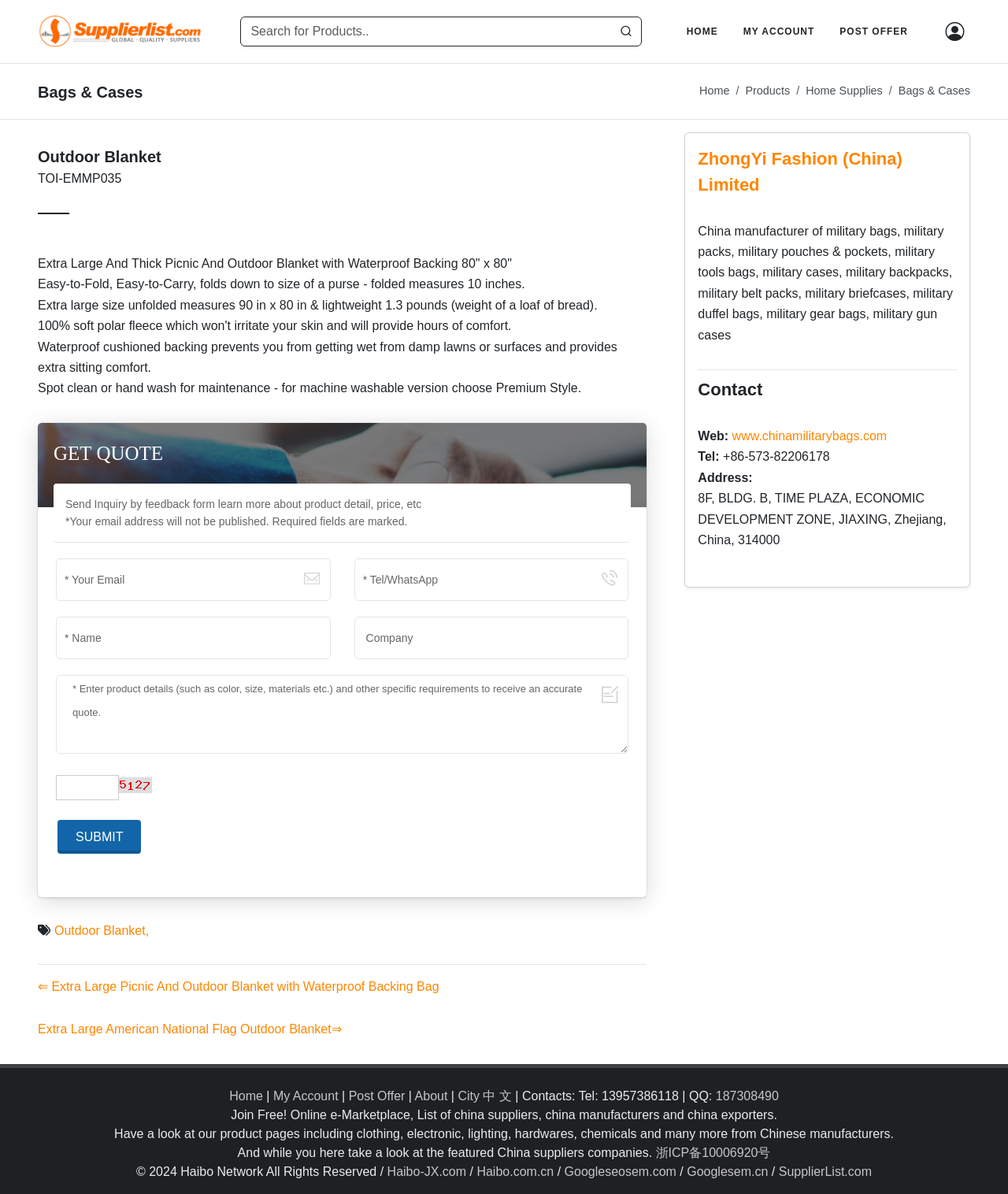Identify the primary heading of the webpage and provide its text.

Bags & Cases